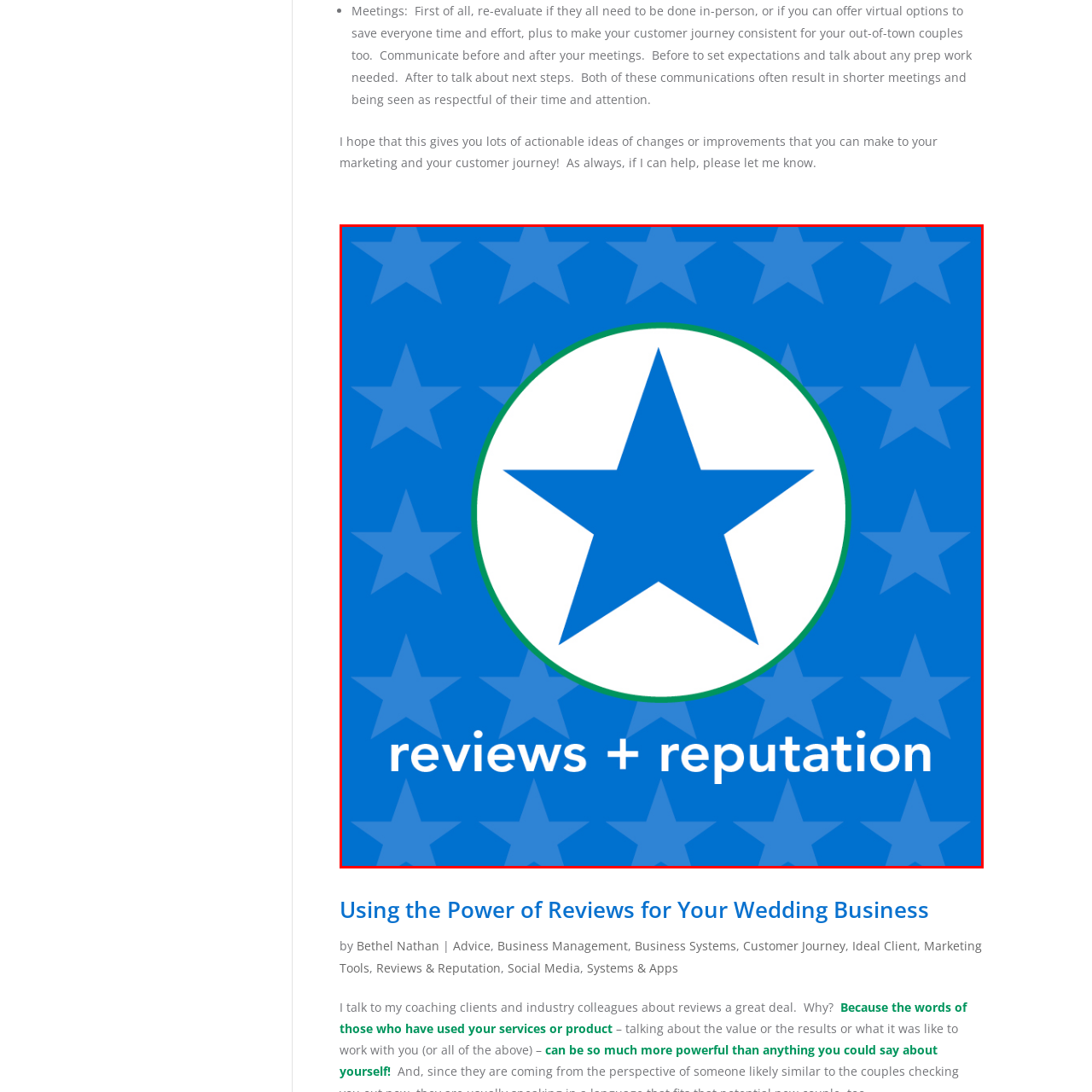What is the significance of customer feedback?
Focus on the part of the image marked with a red bounding box and deliver an in-depth answer grounded in the visual elements you observe.

The caption indicates that customer feedback plays a crucial role in shaping a business's image, as suggested by the phrase 'reviews + reputation' displayed below the star in bold white text.